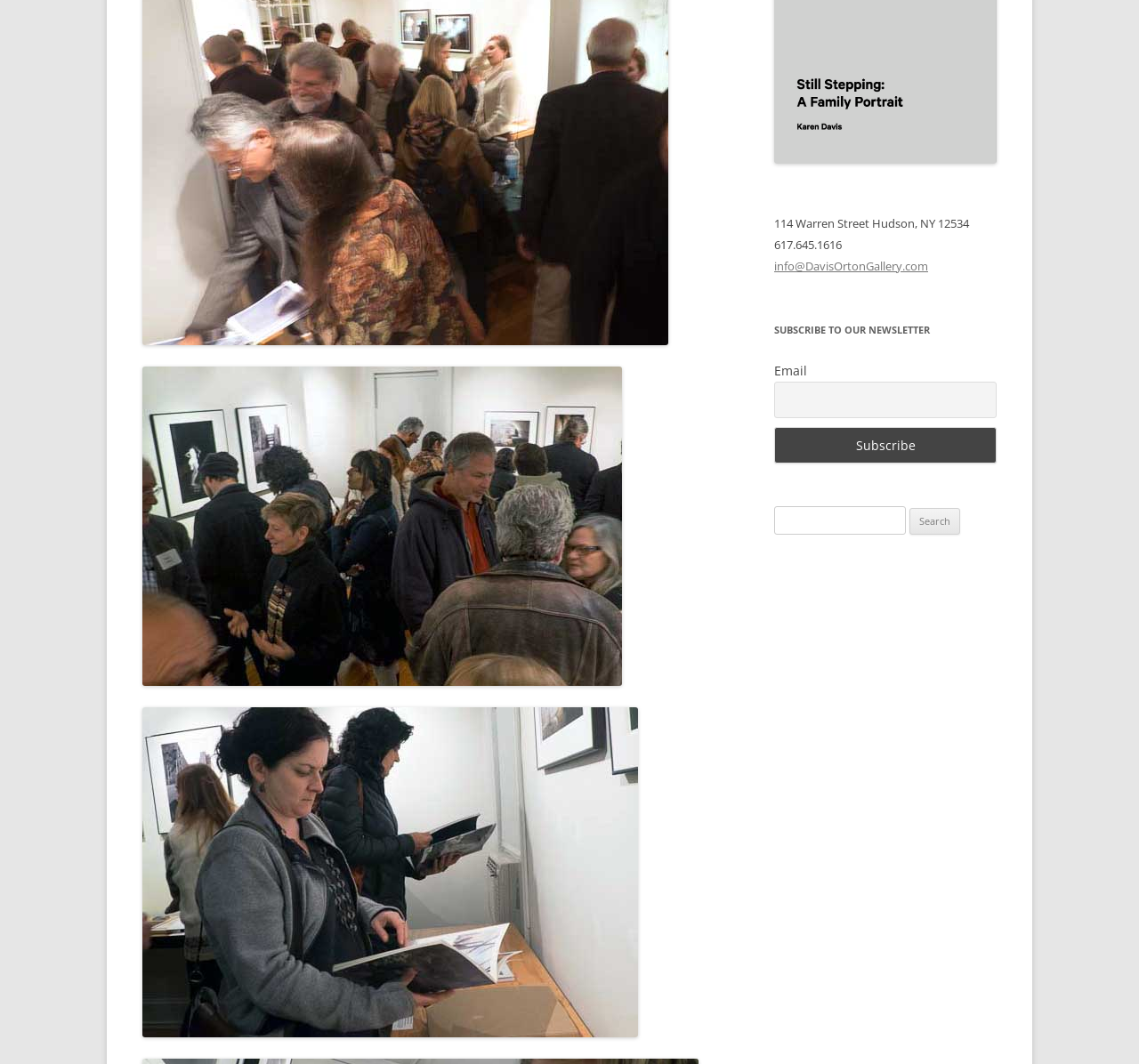Based on the provided description, "2010 Exhibitions", find the bounding box of the corresponding UI element in the screenshot.

[0.187, 0.063, 0.344, 0.097]